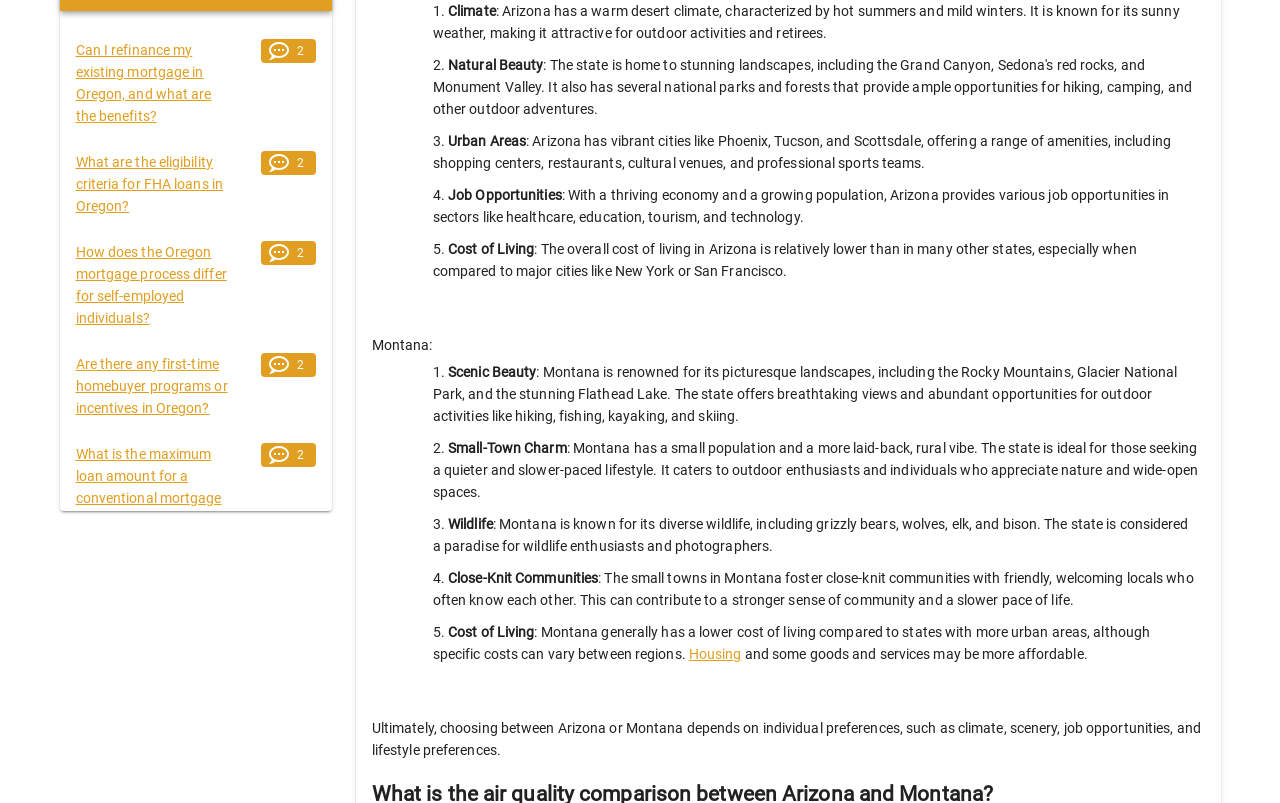Carefully examine the image and provide an in-depth answer to the question: What are the two states discussed on this webpage?

By analyzing the webpage content, I found that the webpage discusses two states, Arizona and Montana, and provides information about their climate, natural beauty, job opportunities, cost of living, and other aspects.